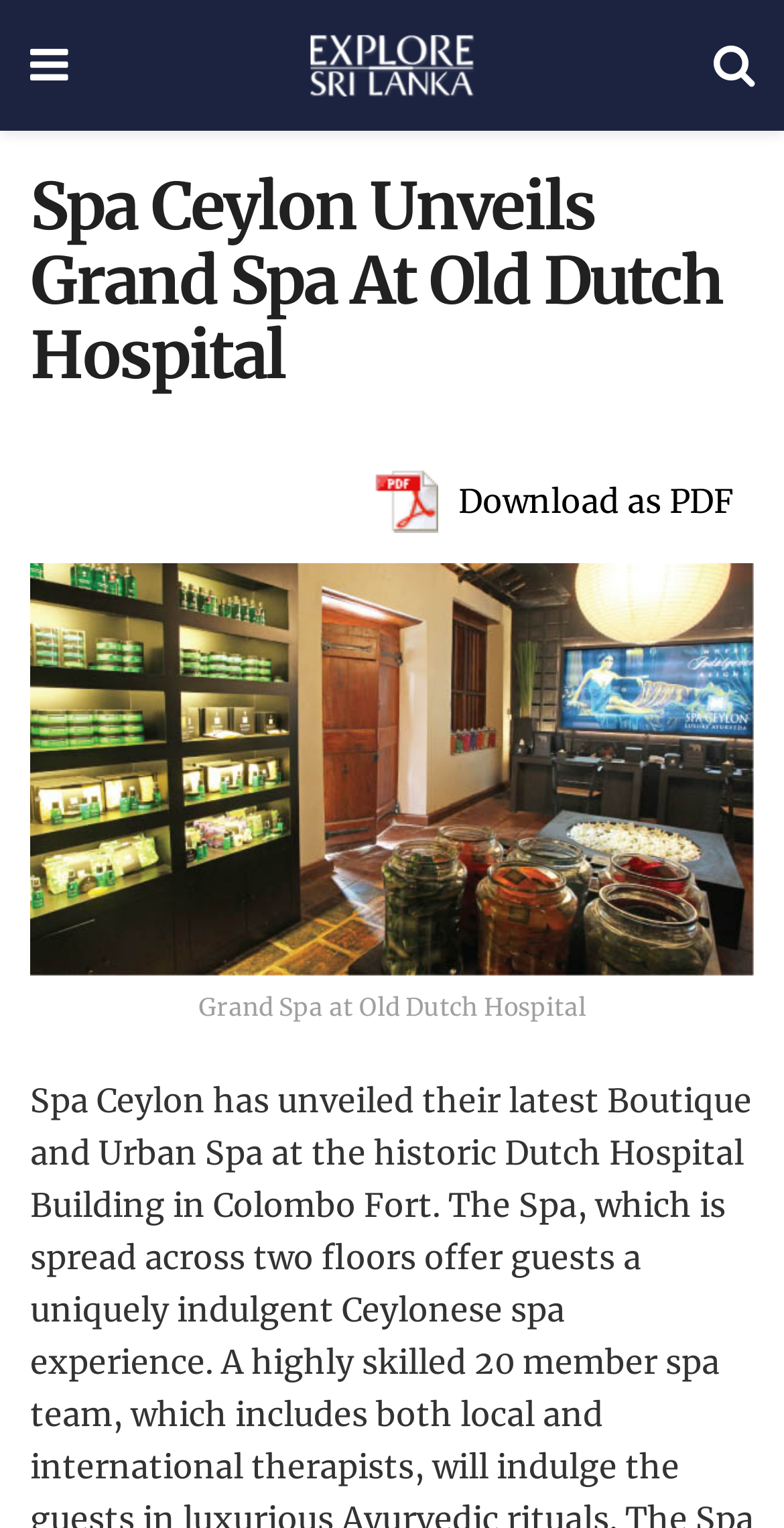How many floors does the spa occupy?
Refer to the screenshot and answer in one word or phrase.

Two